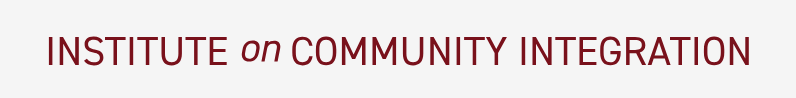Please provide a comprehensive response to the question based on the details in the image: What is the case of the word 'INSTITUTE' in the image?

The caption states that the term 'INSTITUTE' is depicted in all uppercase letters, emphasizing the formal nature of the organization.